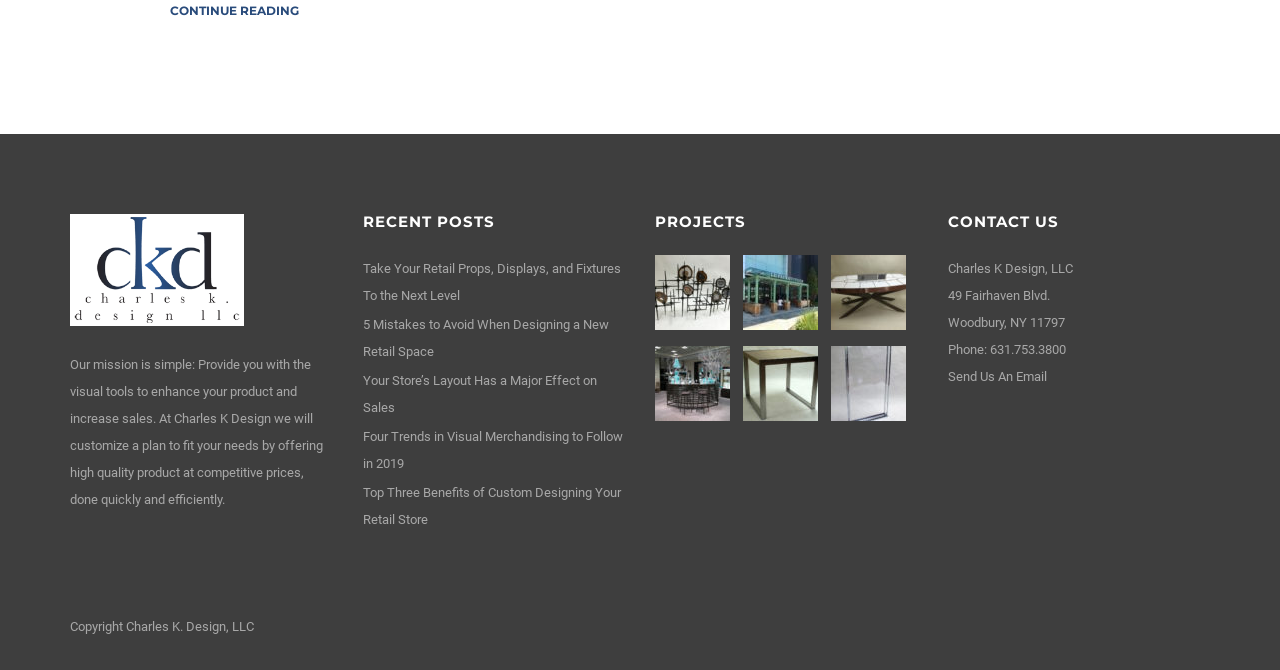Can you find the bounding box coordinates of the area I should click to execute the following instruction: "send an email to Charles K Design"?

[0.74, 0.551, 0.818, 0.573]